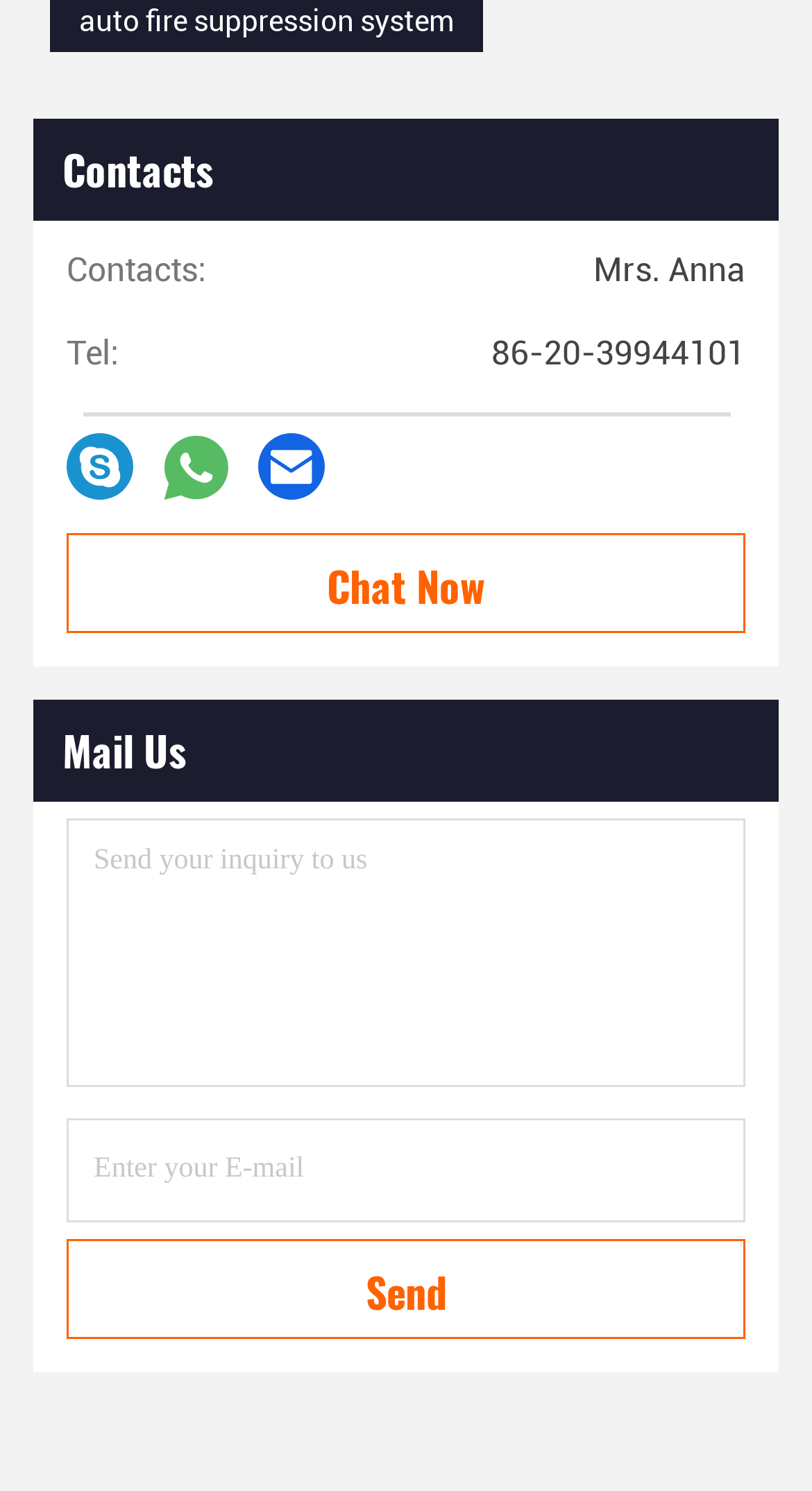Find the bounding box coordinates of the element you need to click on to perform this action: 'Call the phone number'. The coordinates should be represented by four float values between 0 and 1, in the format [left, top, right, bottom].

[0.082, 0.209, 0.918, 0.265]